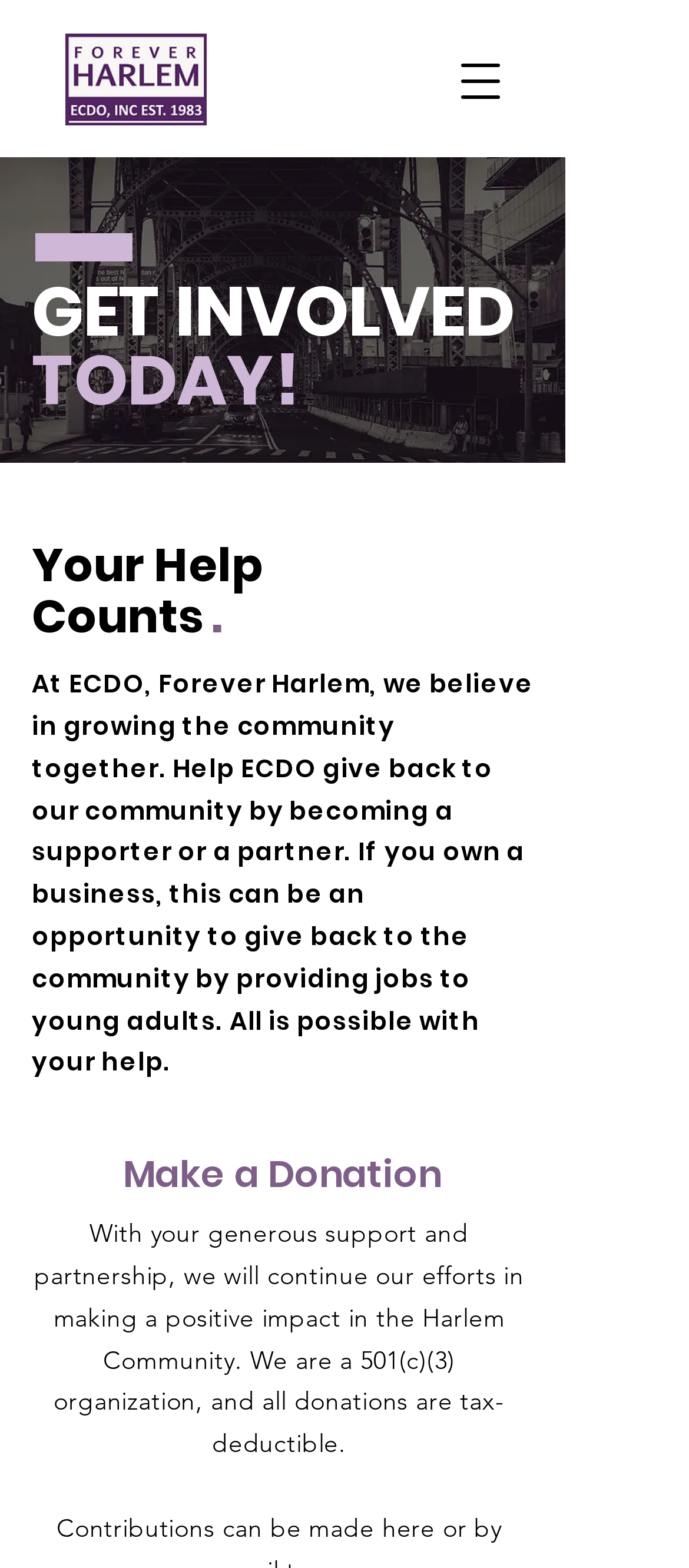What is the benefit of donating to ECDO?
Based on the image, give a one-word or short phrase answer.

Tax-deductible